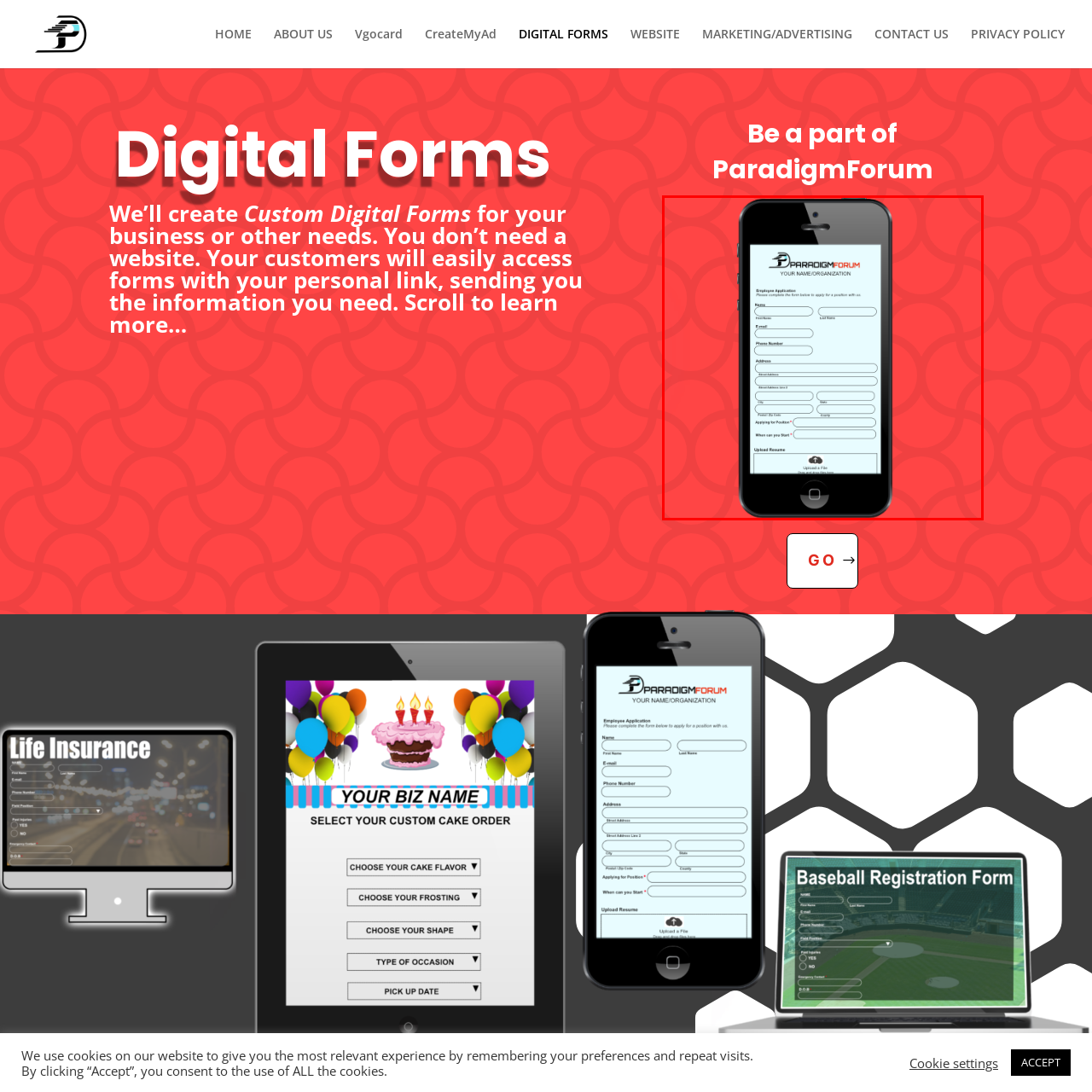Review the part of the image encased in the red box and give an elaborate answer to the question posed: What is the color of the backdrop behind the smartphone?

The color of the backdrop behind the smartphone can be determined by looking at the image, where it is visually apparent that the background is a vibrant, red color with a subtle pattern. This design choice makes the form visually appealing and easy to read.